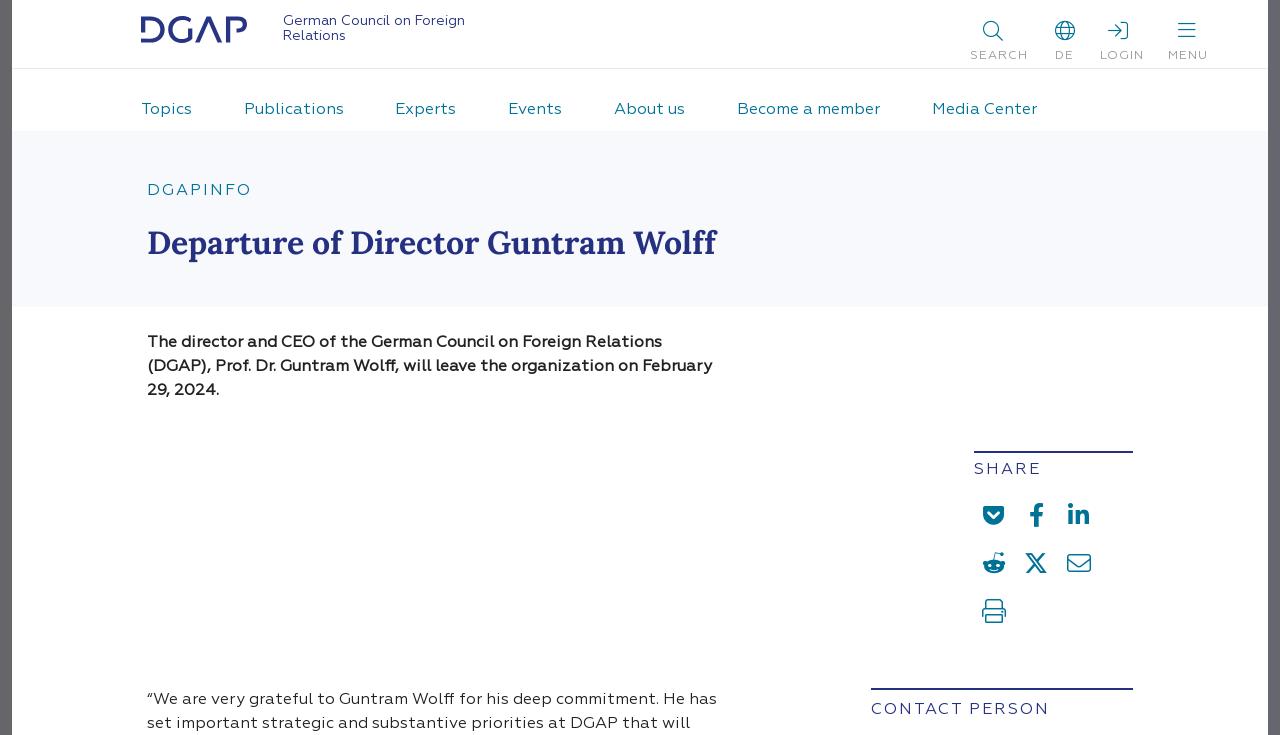Determine the coordinates of the bounding box that should be clicked to complete the instruction: "Click on Home". The coordinates should be represented by four float numbers between 0 and 1: [left, top, right, bottom].

[0.101, 0.011, 0.202, 0.082]